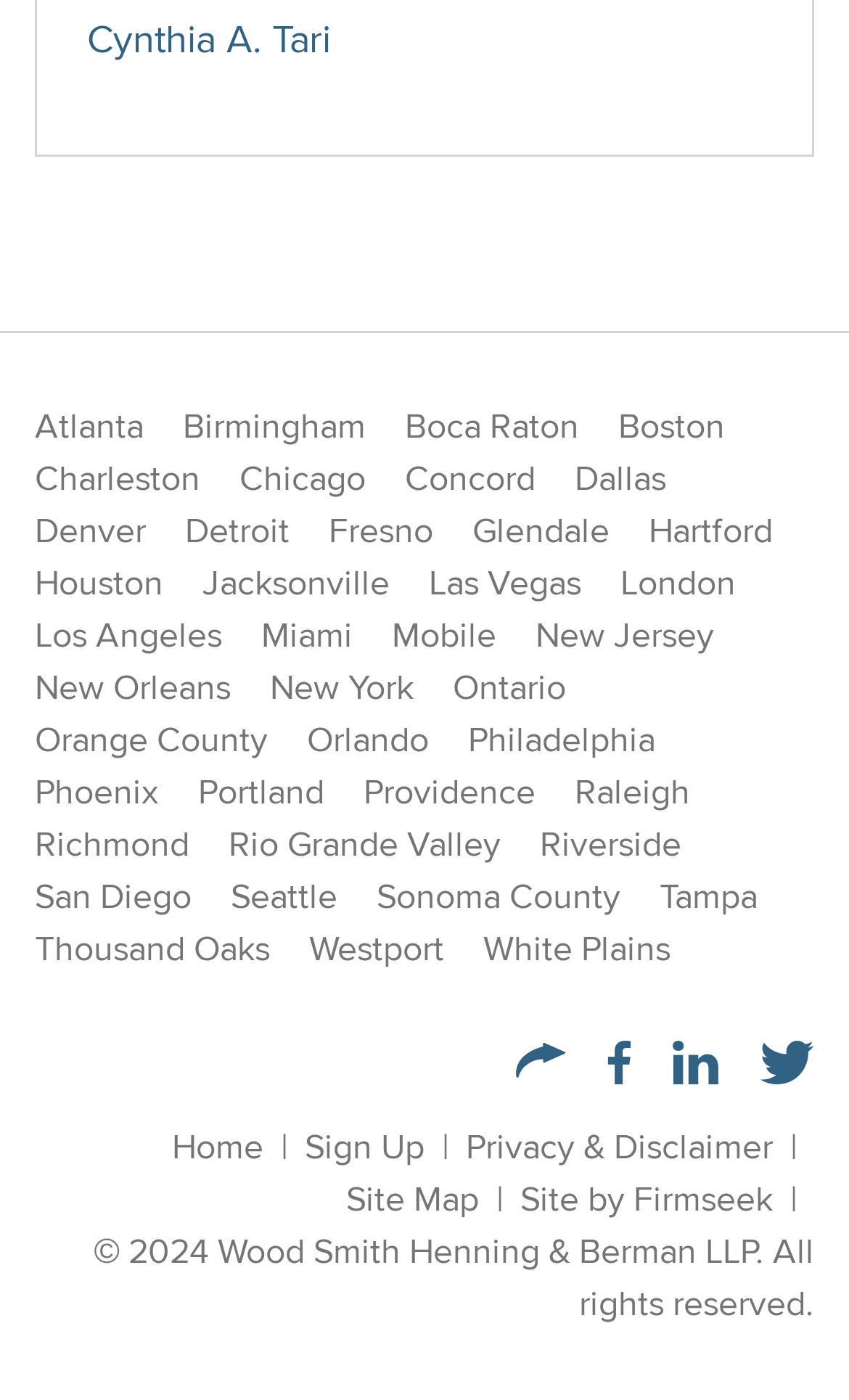Identify the bounding box coordinates of the part that should be clicked to carry out this instruction: "Go to Home".

[0.203, 0.801, 0.31, 0.836]